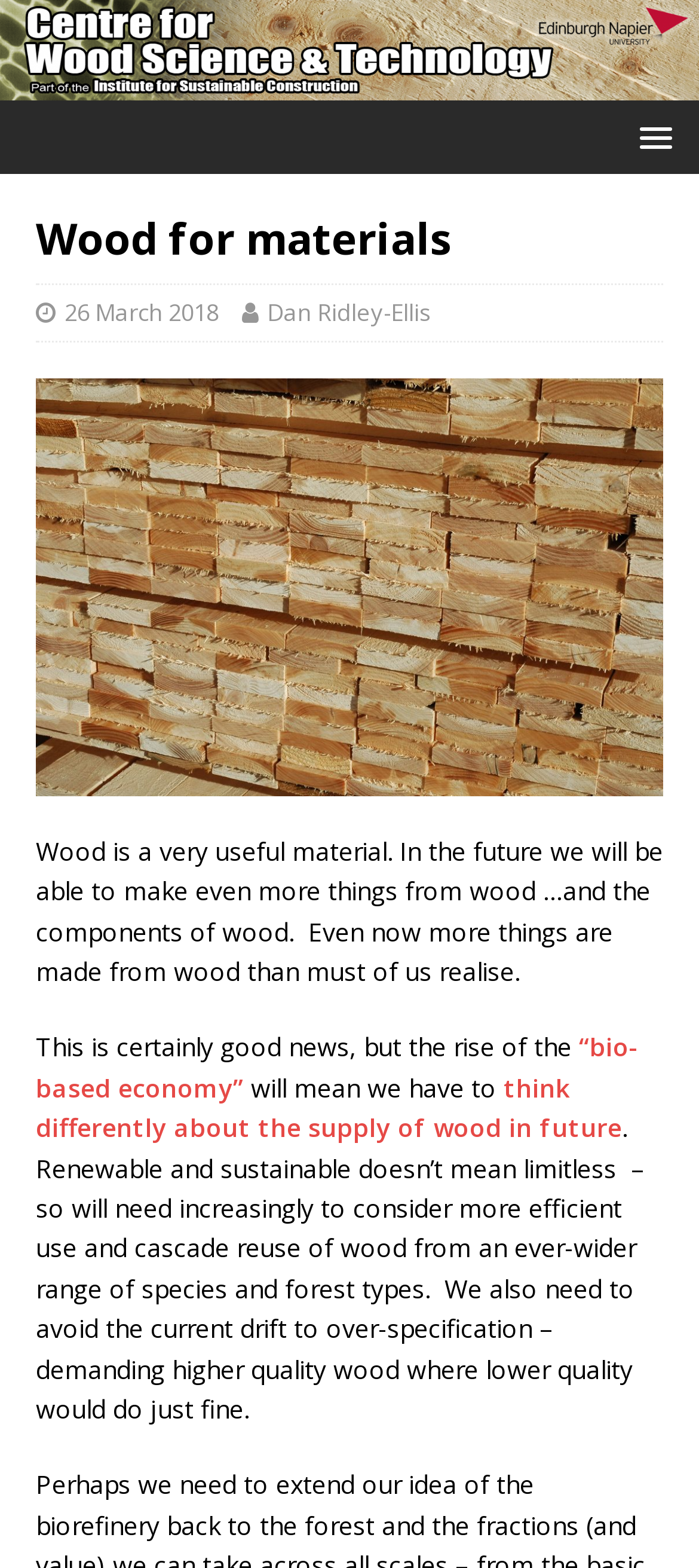Who wrote this article?
Please answer the question with a single word or phrase, referencing the image.

Dan Ridley-Ellis